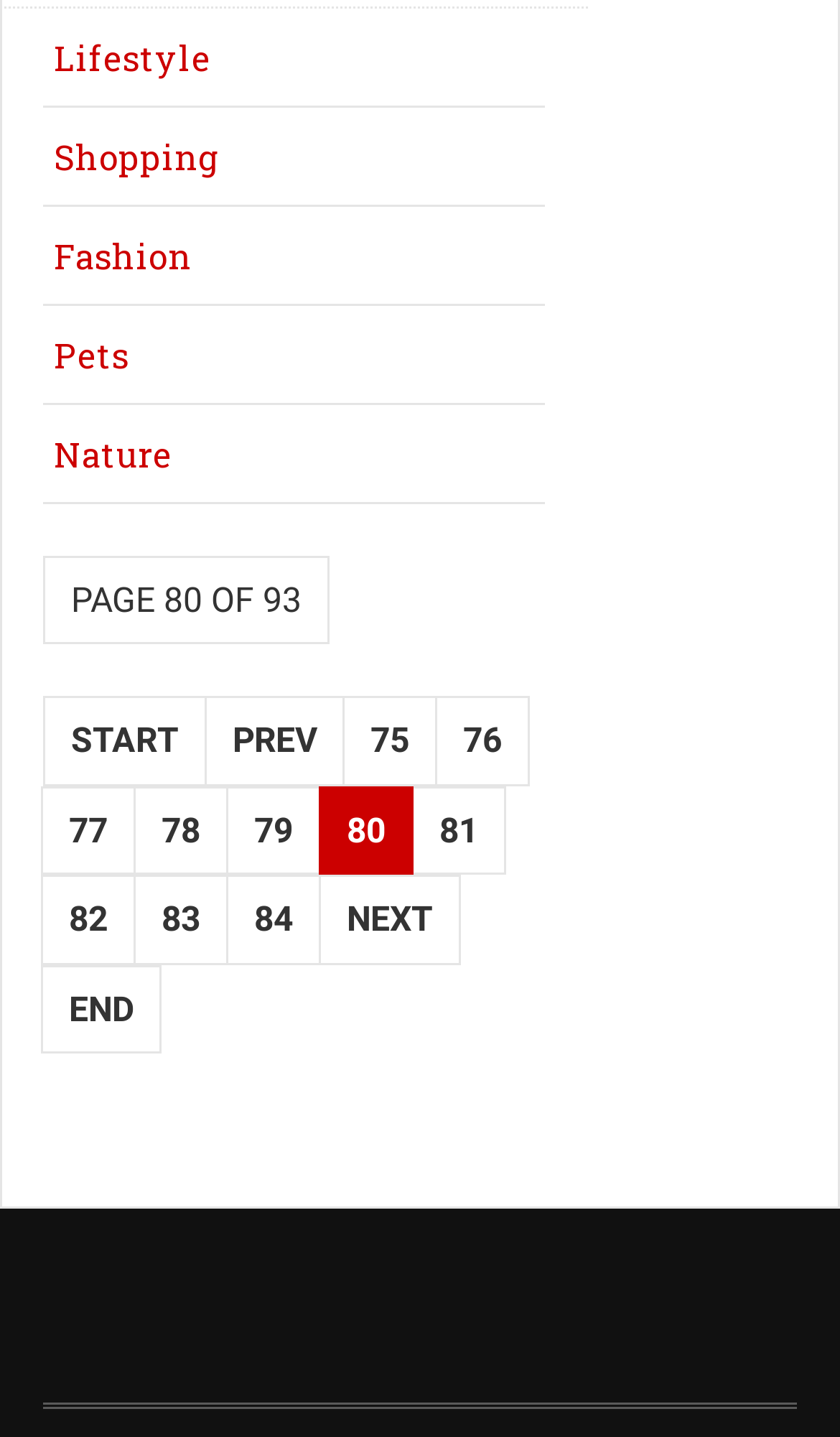What is the current page number?
Please interpret the details in the image and answer the question thoroughly.

I looked for the text that indicates the current page number and found 'PAGE 80 OF 93' and '80' near the pagination links, which suggests that the current page number is 80.